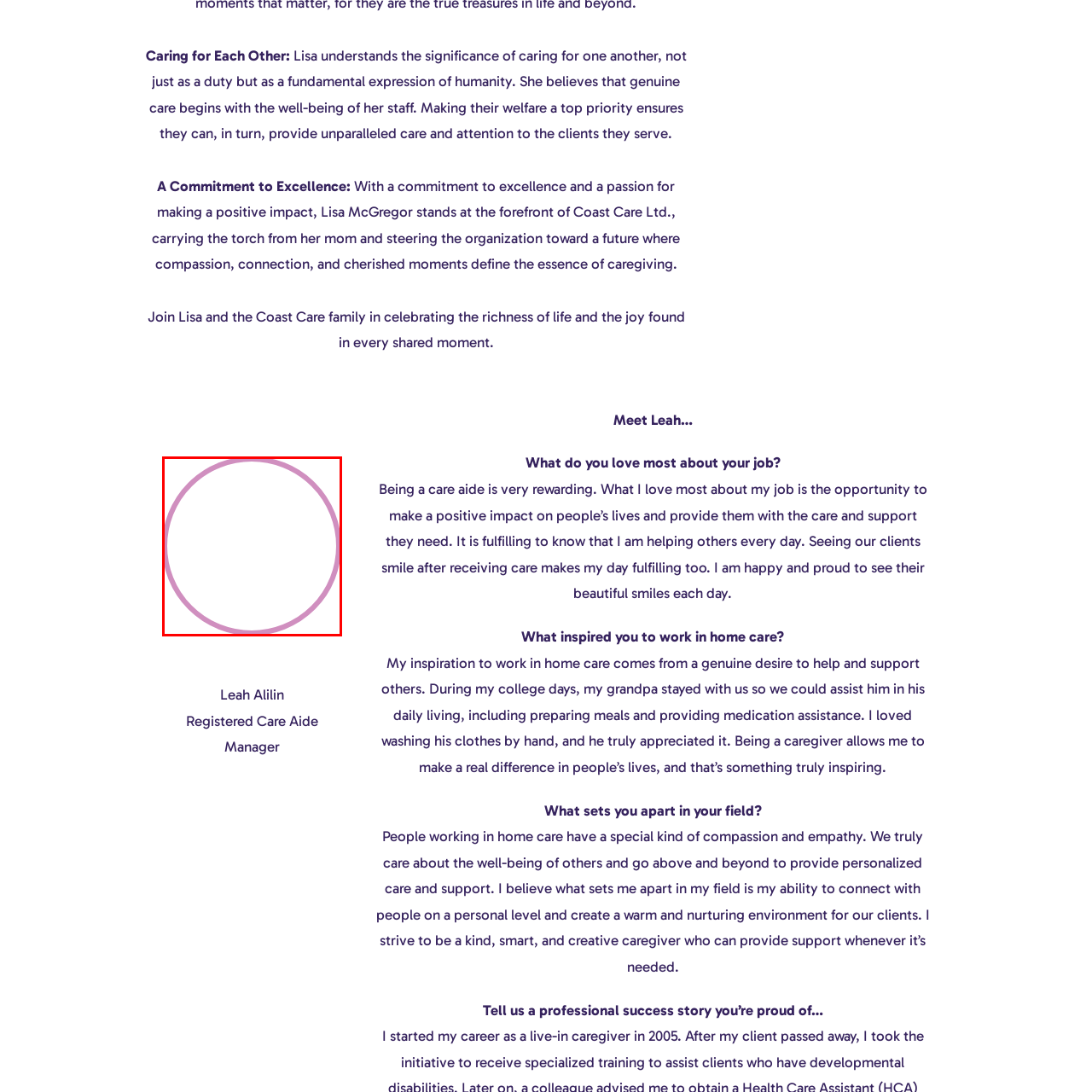What inspired Leah to pursue a career in home care?
Examine the image enclosed within the red bounding box and provide a comprehensive answer relying on the visual details presented in the image.

The caption states that Leah's personal journey into home care was inspired by her experience caring for her grandpa during her college days, which motivated her to pursue a career in this field.